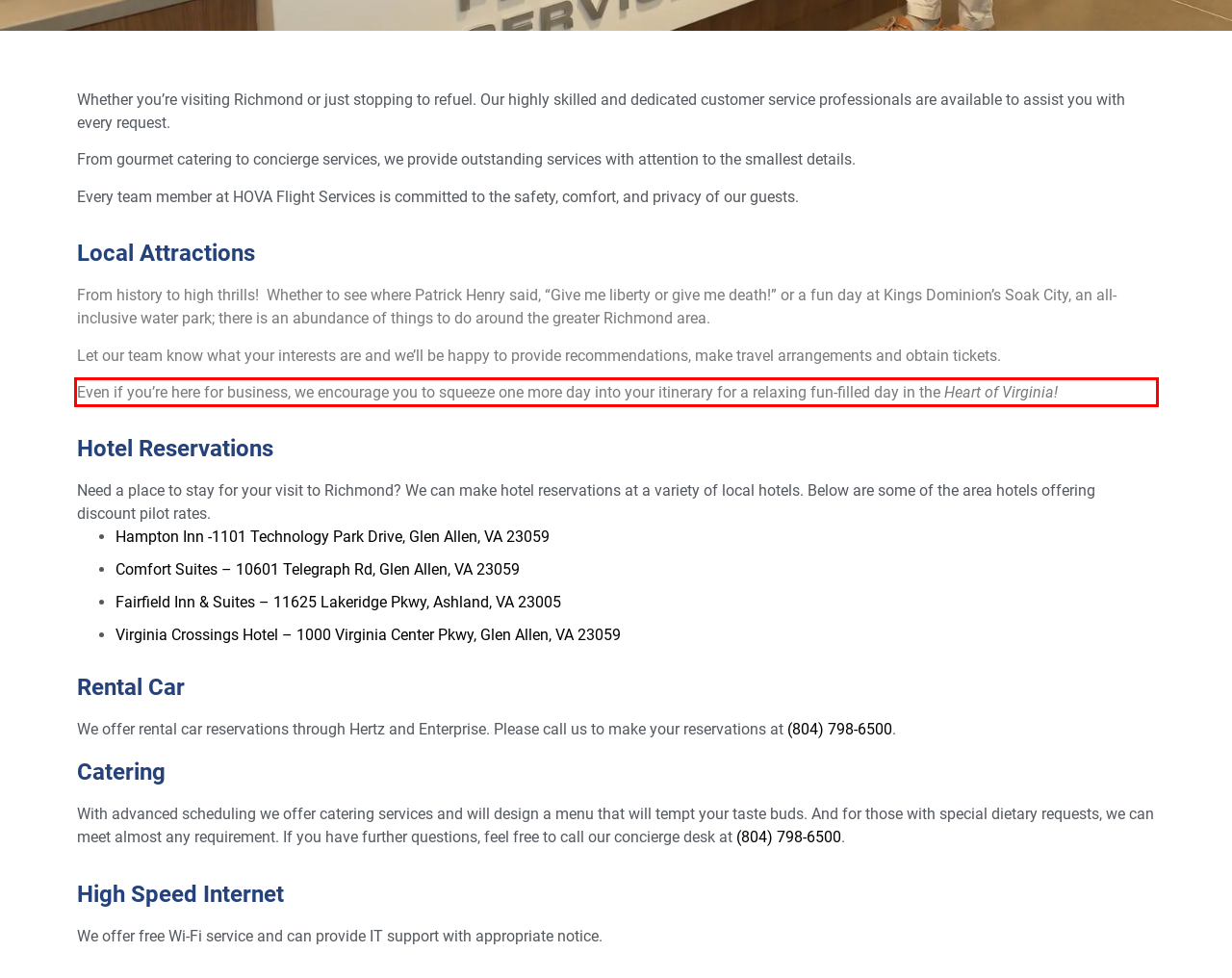Review the webpage screenshot provided, and perform OCR to extract the text from the red bounding box.

Even if you’re here for business, we encourage you to squeeze one more day into your itinerary for a relaxing fun-filled day in the Heart of Virginia!